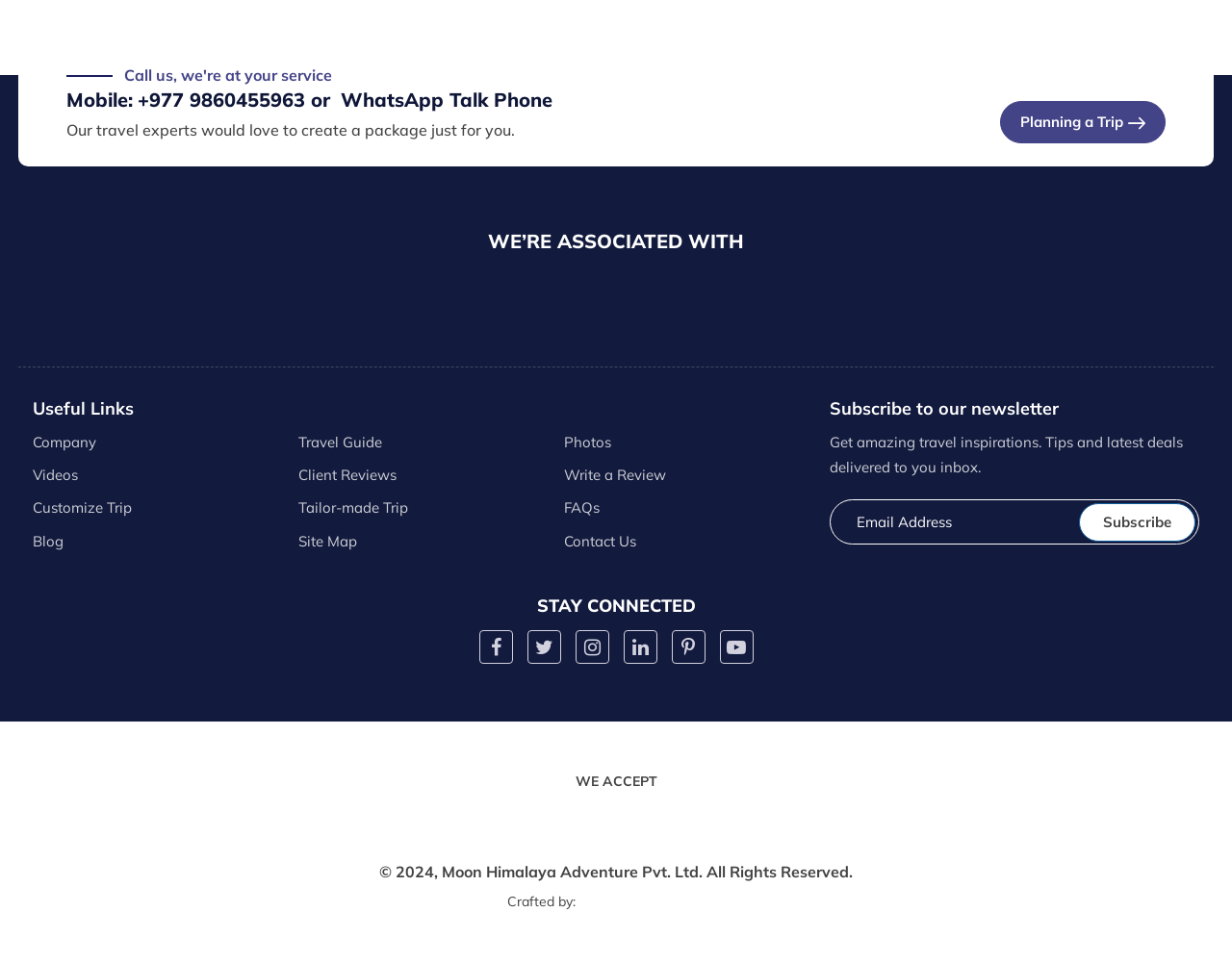Please predict the bounding box coordinates (top-left x, top-left y, bottom-right x, bottom-right y) for the UI element in the screenshot that fits the description: Moon Himalaya Adventure Pvt. Ltd.

[0.359, 0.895, 0.57, 0.915]